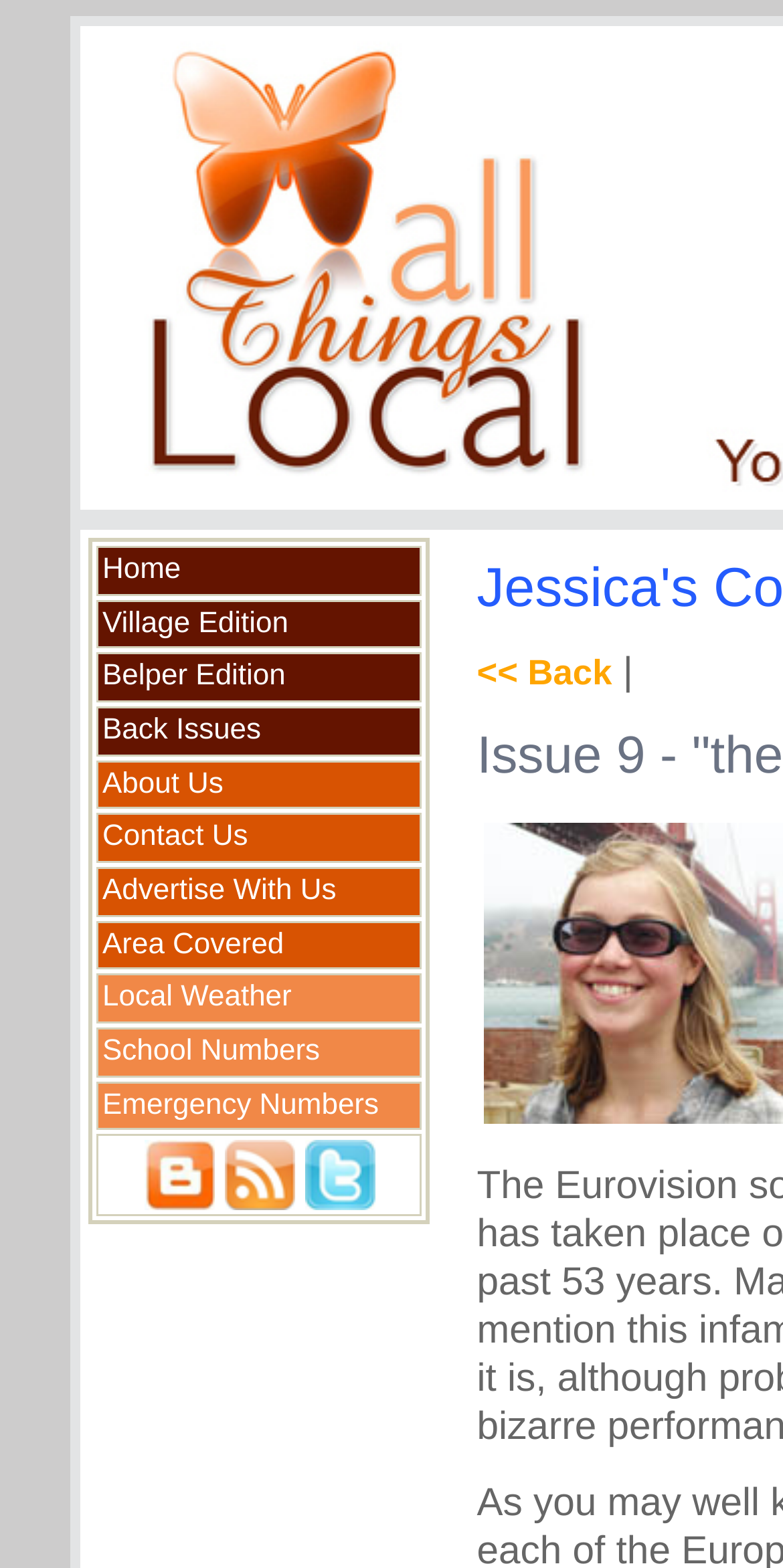Identify the bounding box coordinates necessary to click and complete the given instruction: "View Belper Edition".

[0.123, 0.416, 0.538, 0.448]